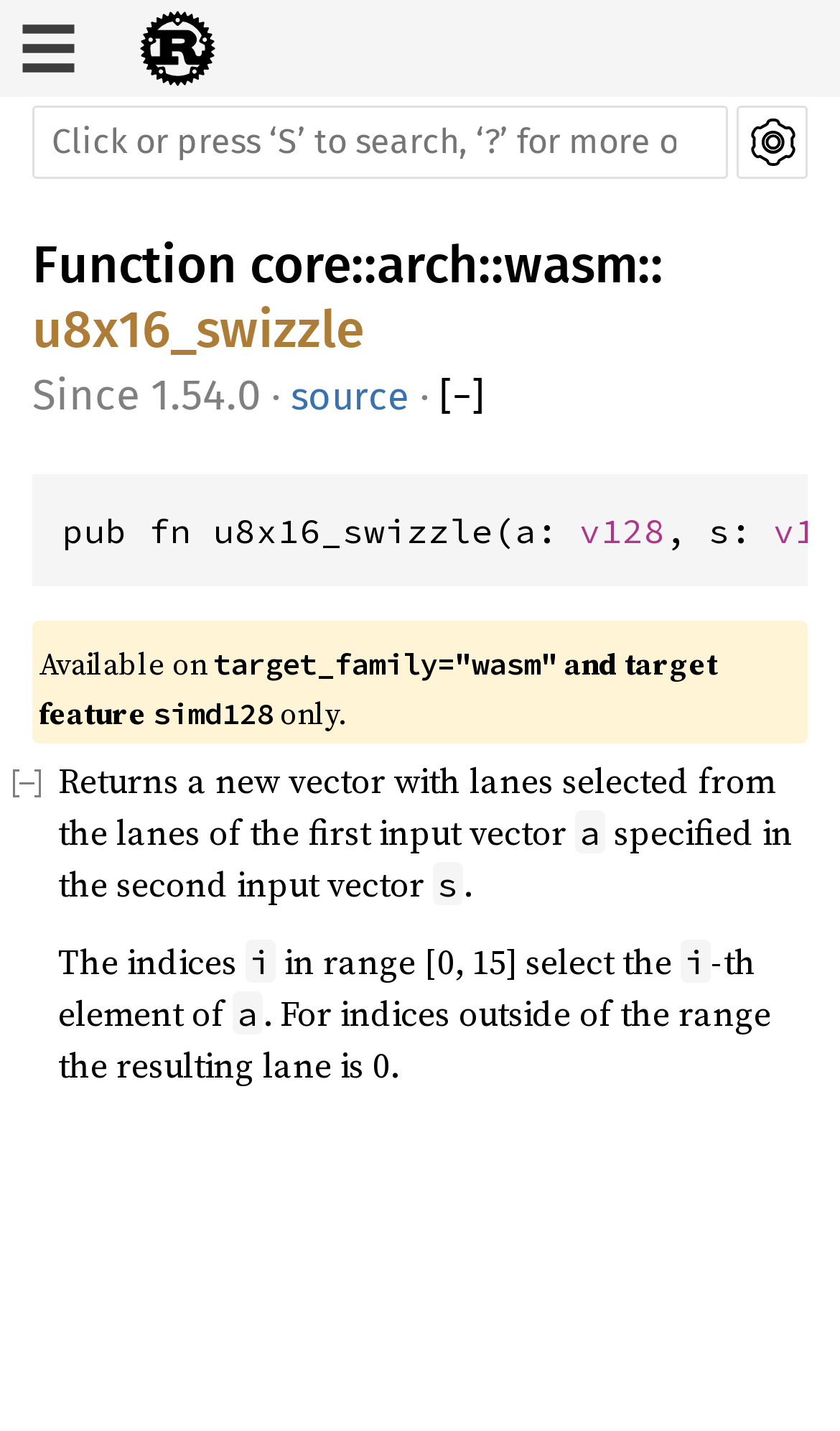Based on the element description title="show sidebar", identify the bounding box of the UI element in the given webpage screenshot. The coordinates should be in the format (top-left x, top-left y, bottom-right x, bottom-right y) and must be between 0 and 1.

[0.0, 0.0, 0.115, 0.068]